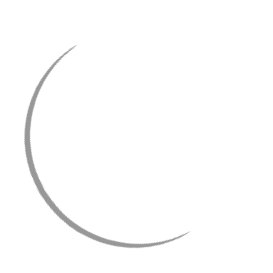Please answer the following question using a single word or phrase: 
What is the height of the piggy bank?

7.5 inches